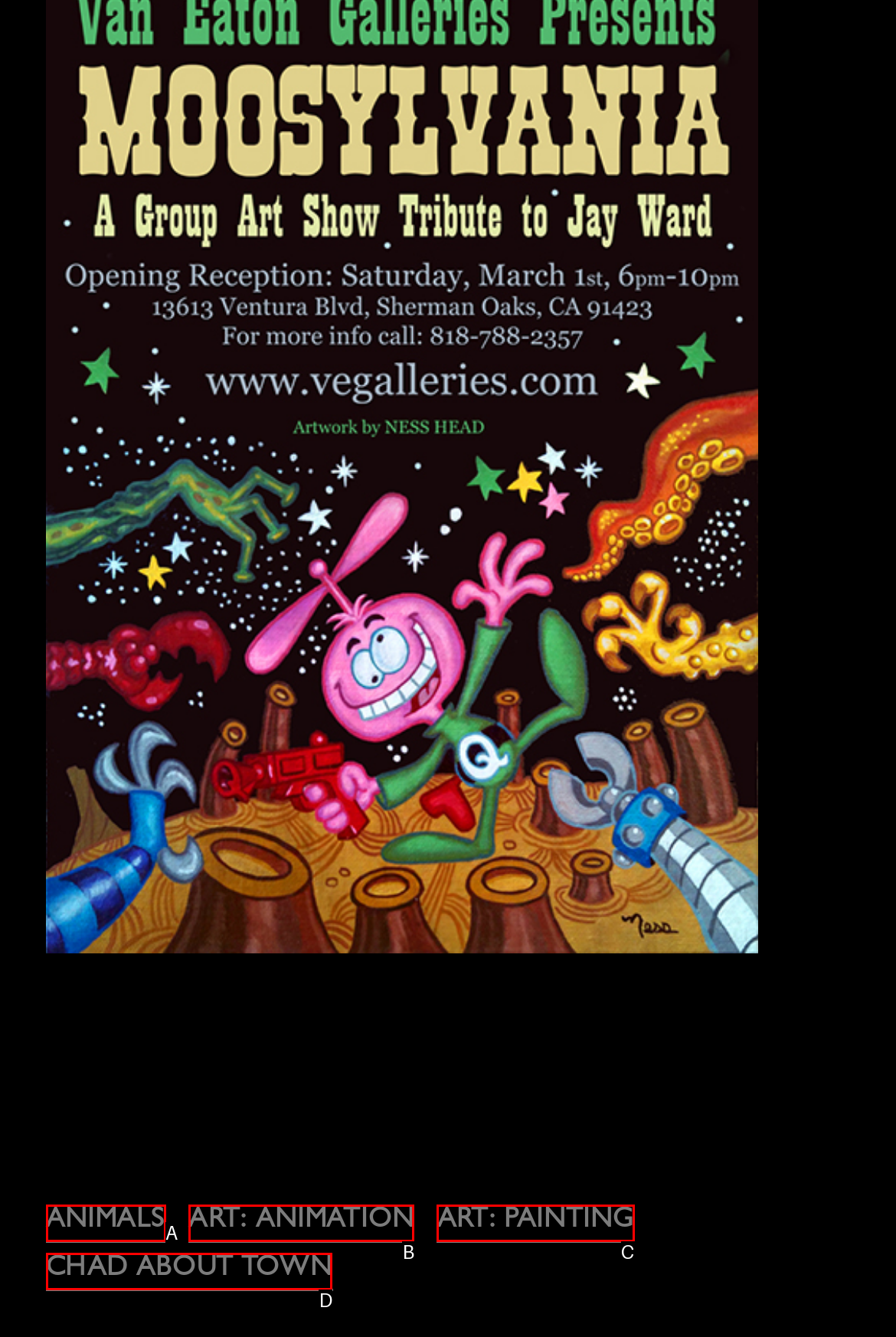Find the option that aligns with: Animals
Provide the letter of the corresponding option.

A